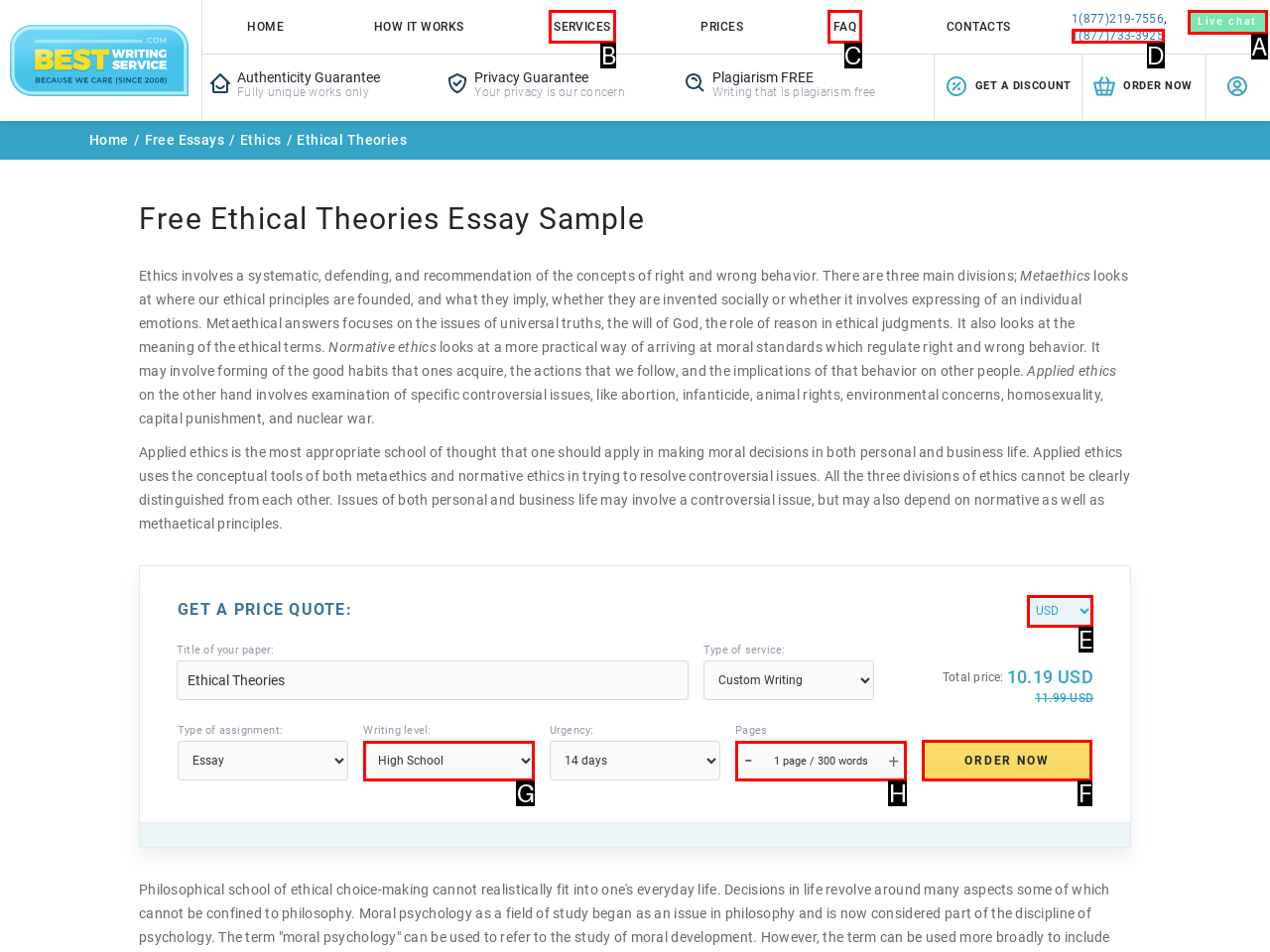Figure out which option to click to perform the following task: Click the 'Order now' button
Provide the letter of the correct option in your response.

F